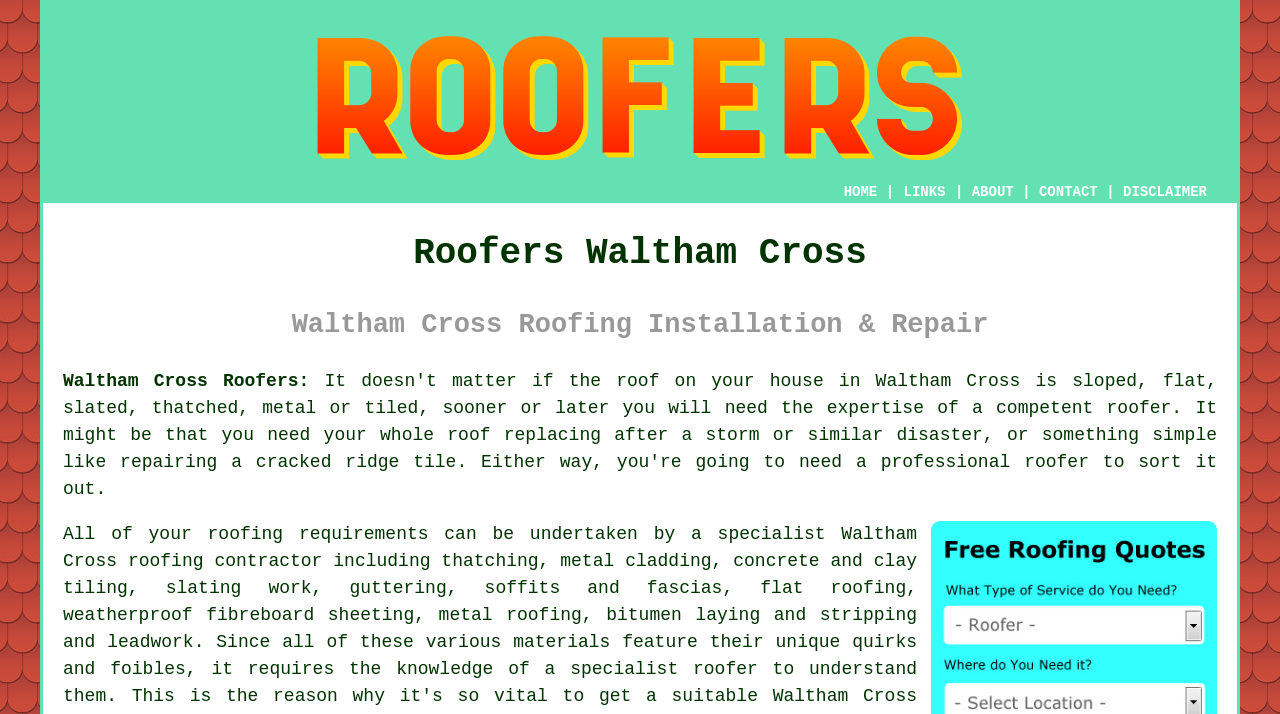Use a single word or phrase to answer the question: 
What is the name of the location served by the roofers?

Waltham Cross